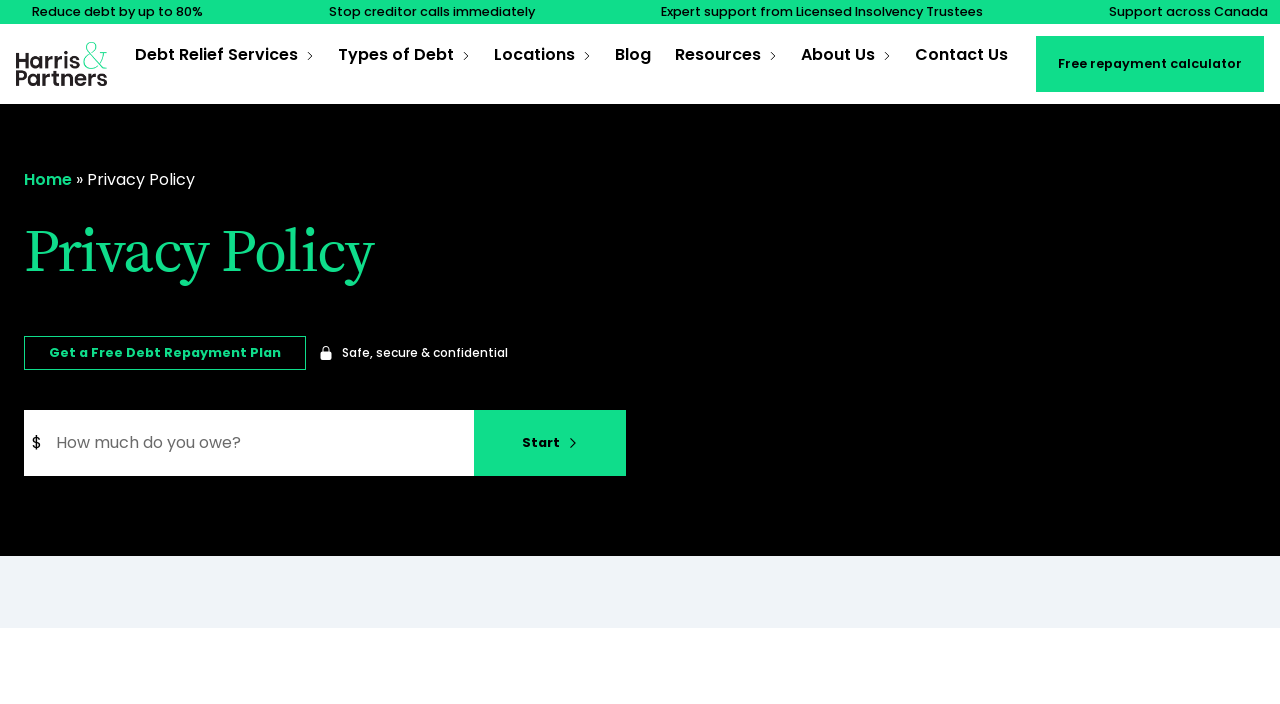Pinpoint the bounding box coordinates of the clickable area necessary to execute the following instruction: "Click the 'Free repayment calculator' link". The coordinates should be given as four float numbers between 0 and 1, namely [left, top, right, bottom].

[0.809, 0.051, 0.988, 0.131]